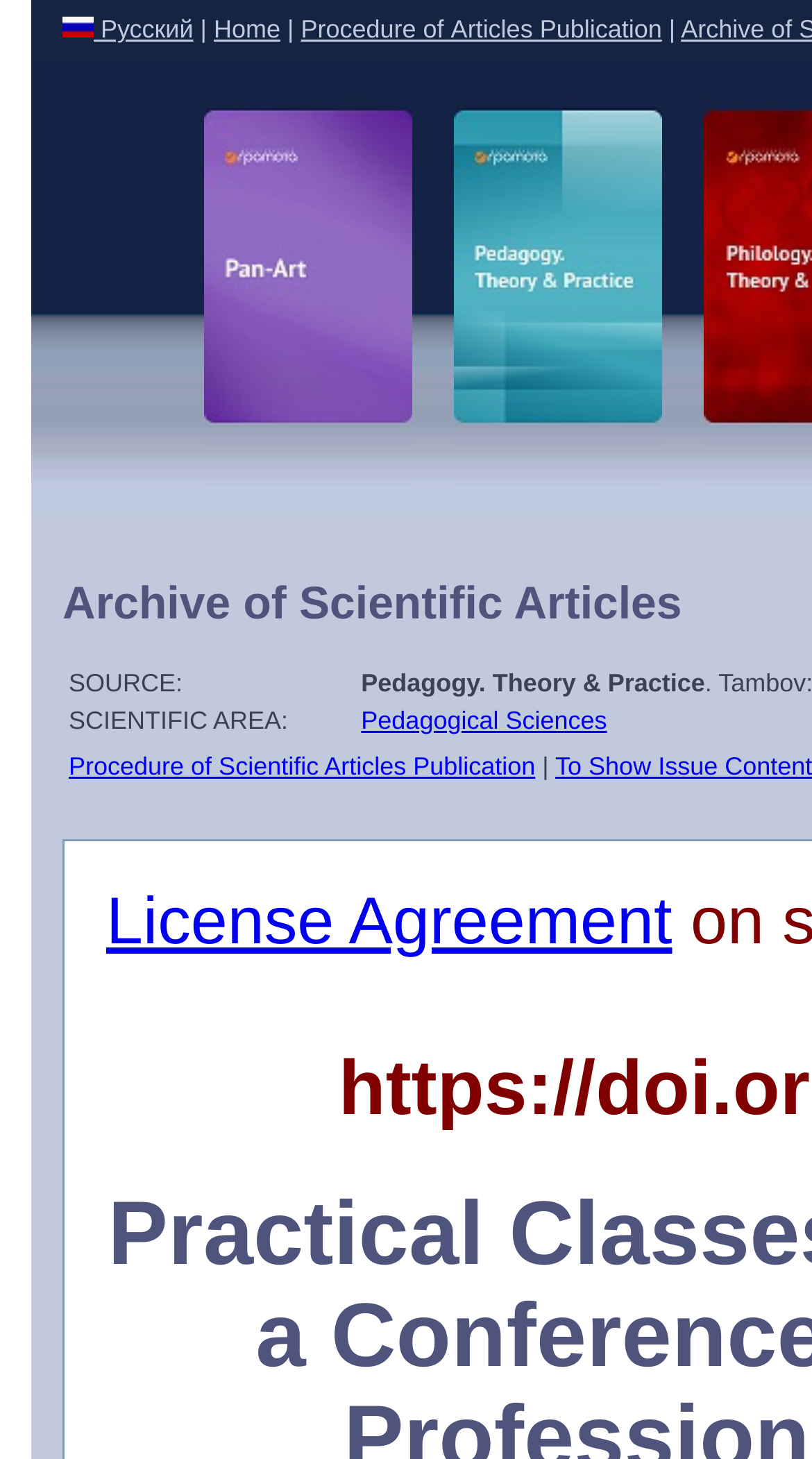Find the coordinates for the bounding box of the element with this description: "Procedure of Scientific Articles Publication".

[0.085, 0.516, 0.659, 0.536]